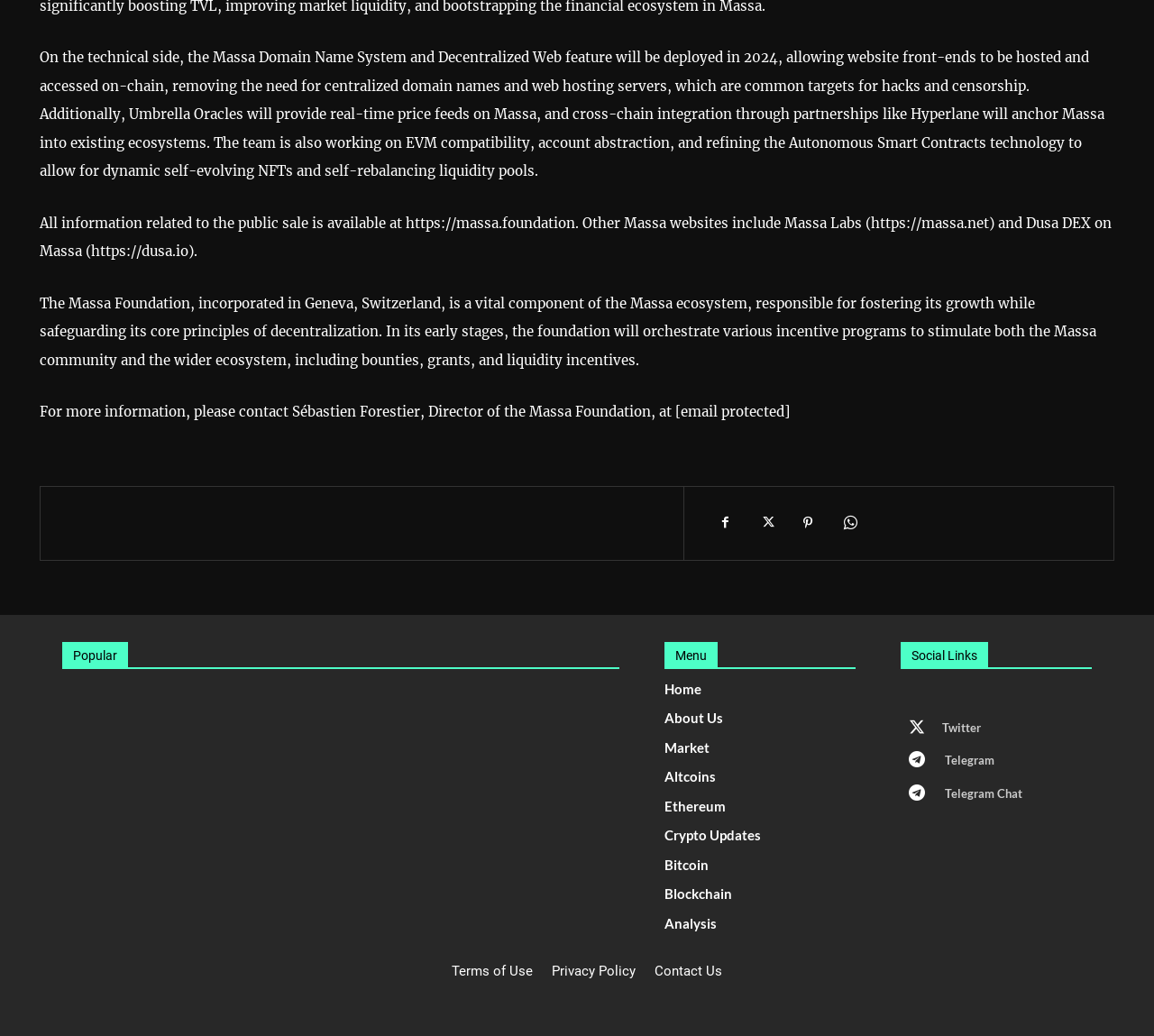What are the three main sections of the webpage's menu?
Please give a well-detailed answer to the question.

The webpage's menu has several links, but the three main sections appear to be Home, About Us, and Market, which are followed by other links such as Altcoins, Ethereum, and Crypto Updates.